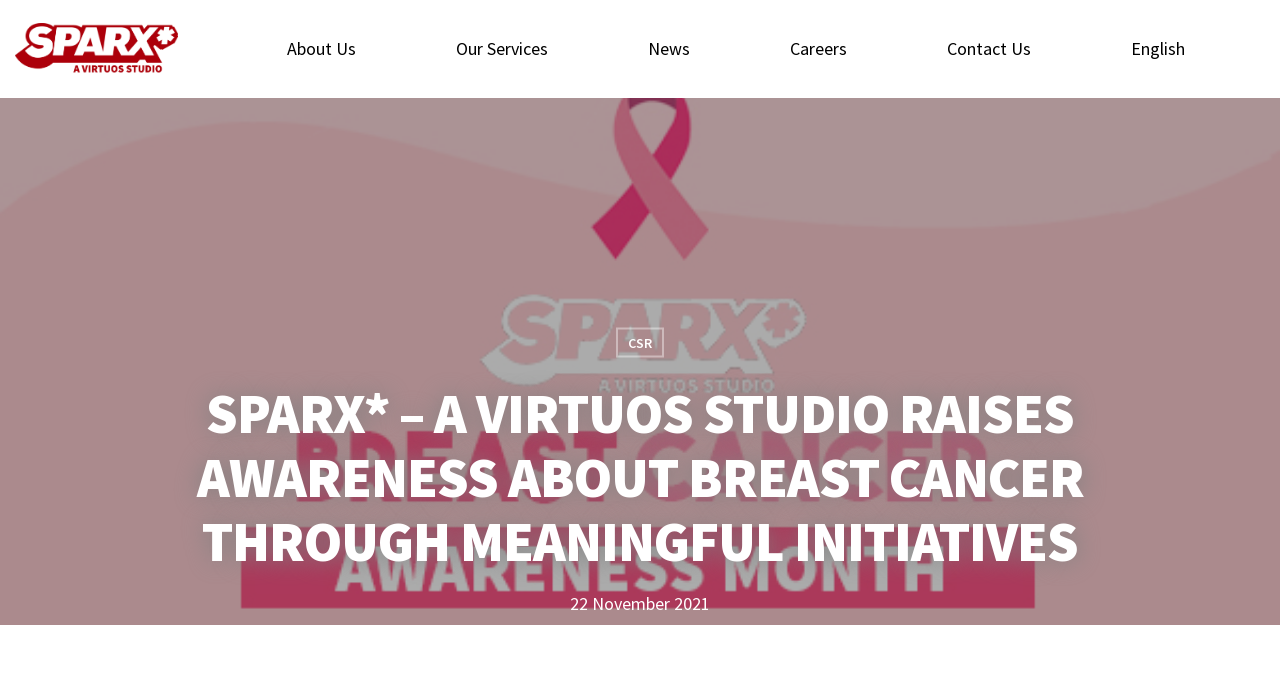Show the bounding box coordinates of the element that should be clicked to complete the task: "switch to English language".

[0.845, 0.058, 0.965, 0.085]